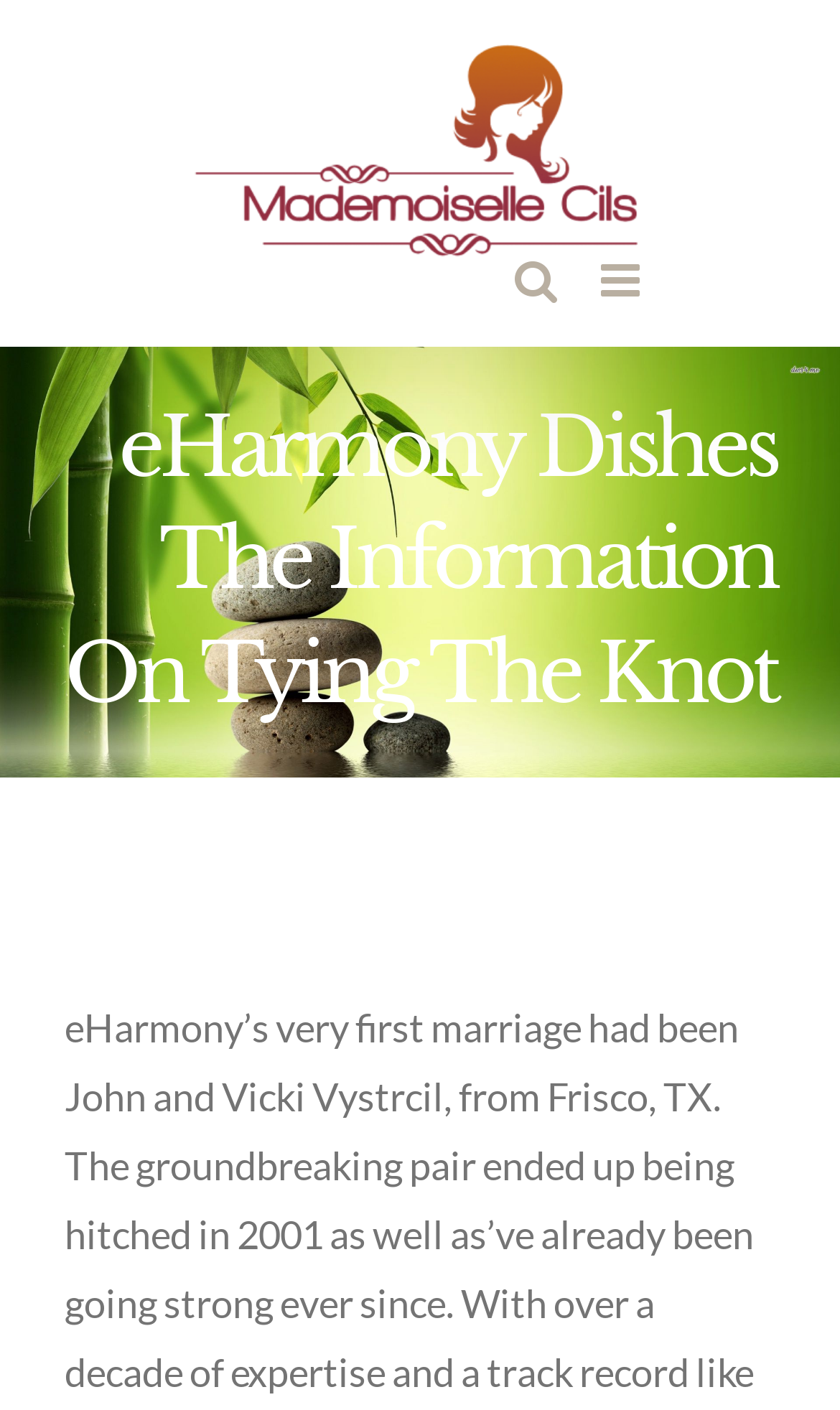Can you find and provide the main heading text of this webpage?

eHarmony Dishes The Information On Tying The Knot